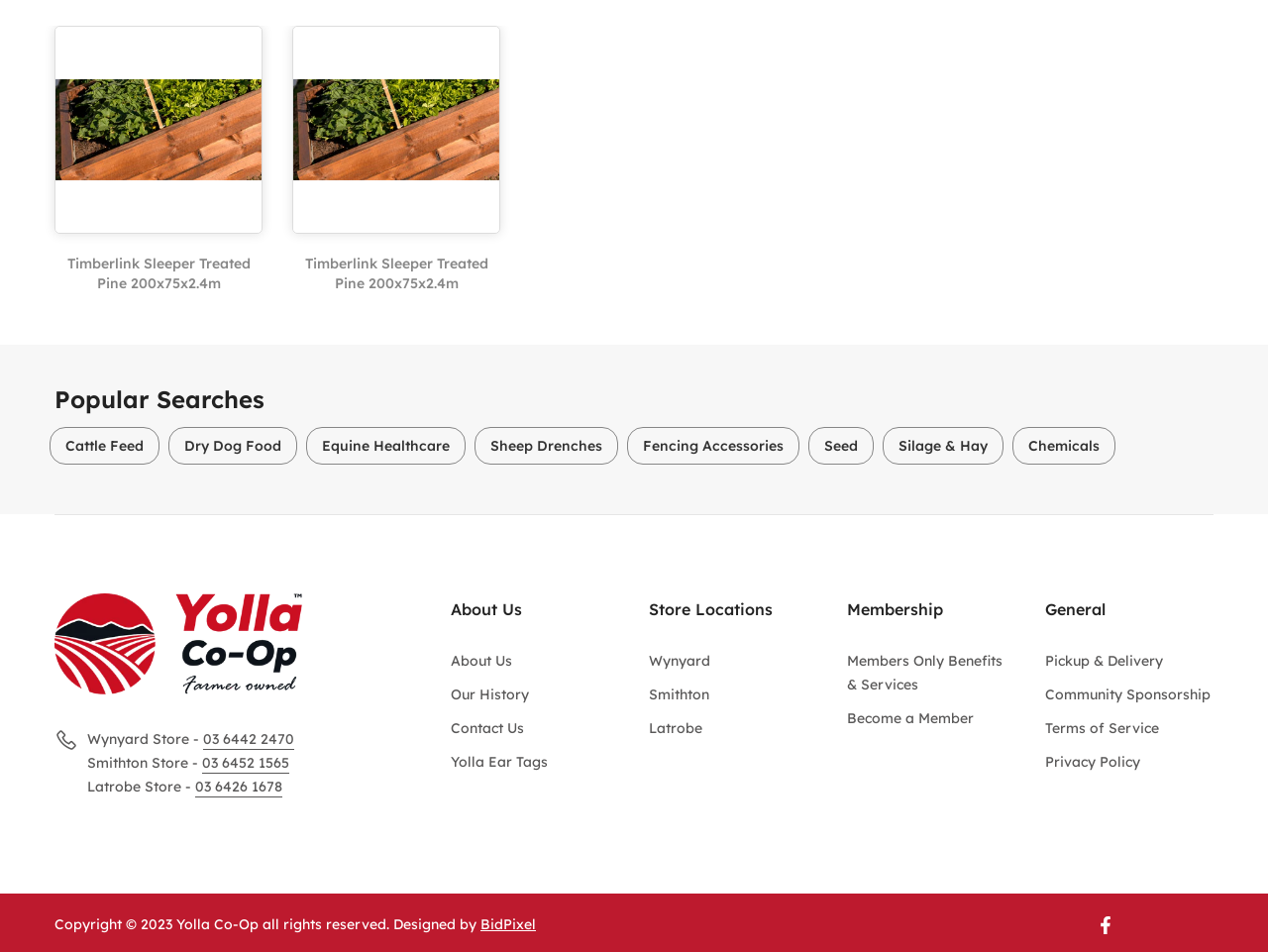Determine the bounding box coordinates for the area you should click to complete the following instruction: "Contact Wynyard Store".

[0.16, 0.767, 0.232, 0.788]